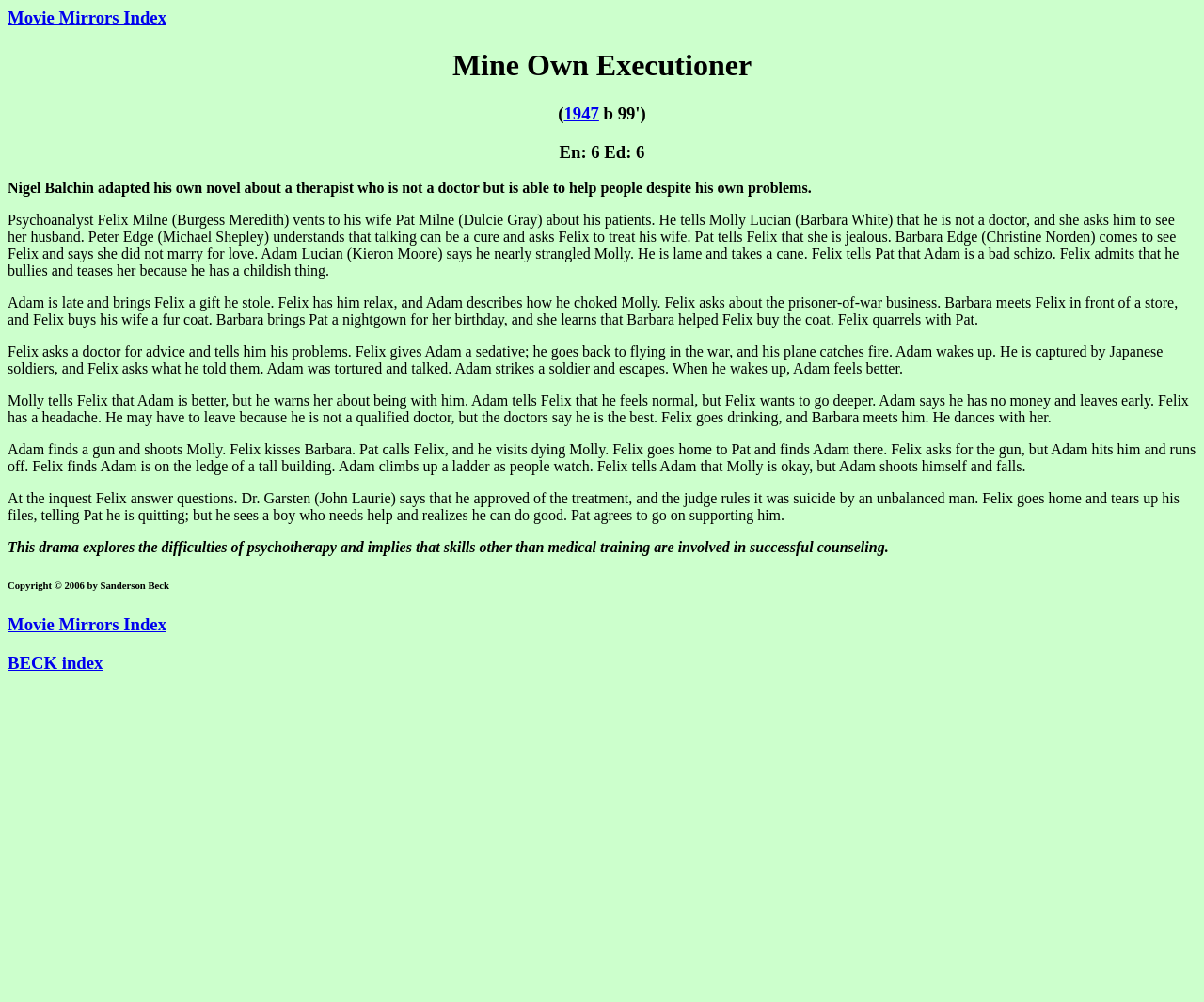What is the title of the movie described on this webpage?
Please use the image to provide a one-word or short phrase answer.

Mine Own Executioner